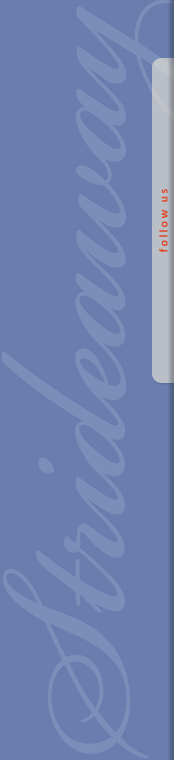What is the purpose of the call-to-action?
Answer the question with a single word or phrase, referring to the image.

to encourage viewers to follow